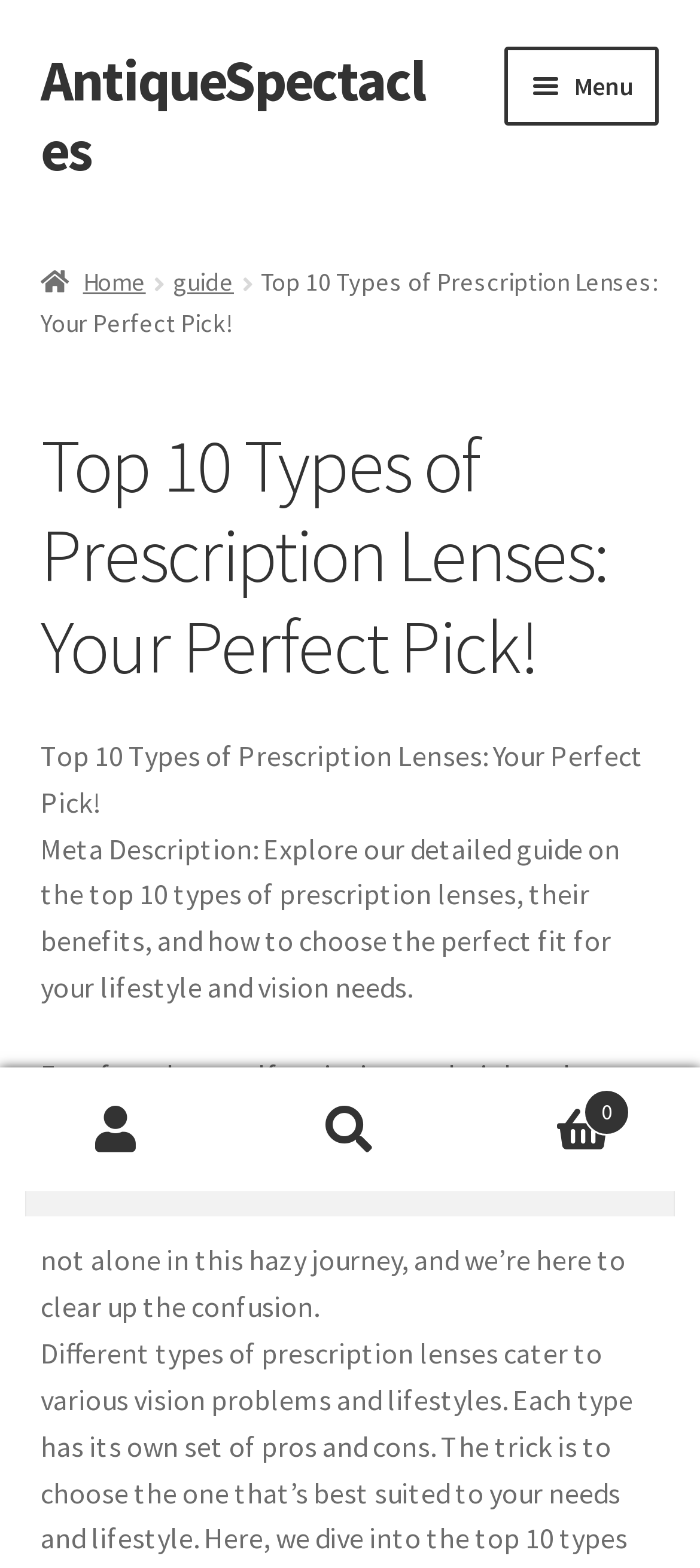Please extract the webpage's main title and generate its text content.

Top 10 Types of Prescription Lenses: Your Perfect Pick!